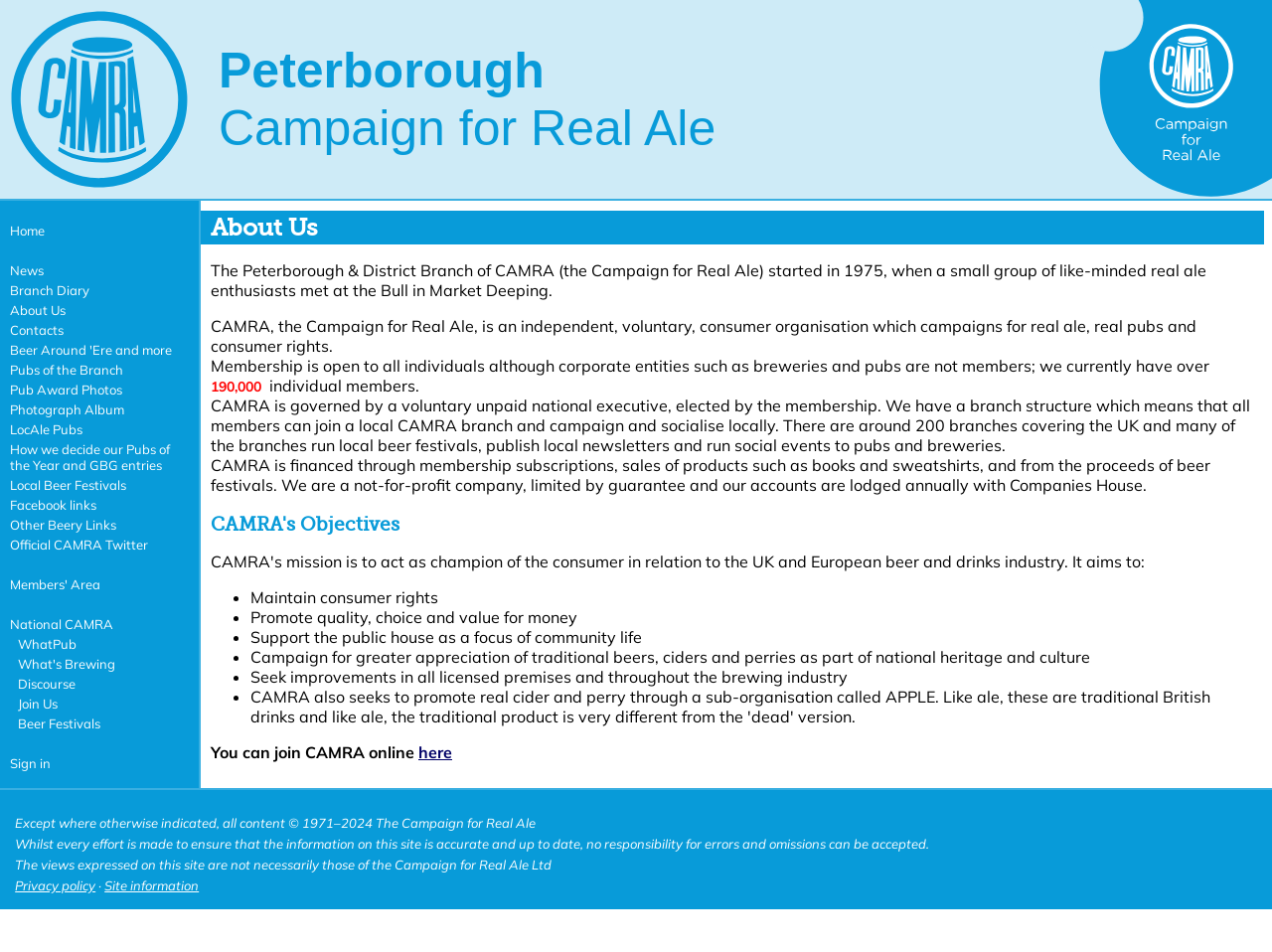What is the purpose of CAMRA?
Please respond to the question with a detailed and thorough explanation.

The question asks for the purpose of CAMRA, which can be inferred from the text 'CAMRA, the Campaign for Real Ale, is an independent, voluntary, consumer organisation...' located in the article section of the webpage.